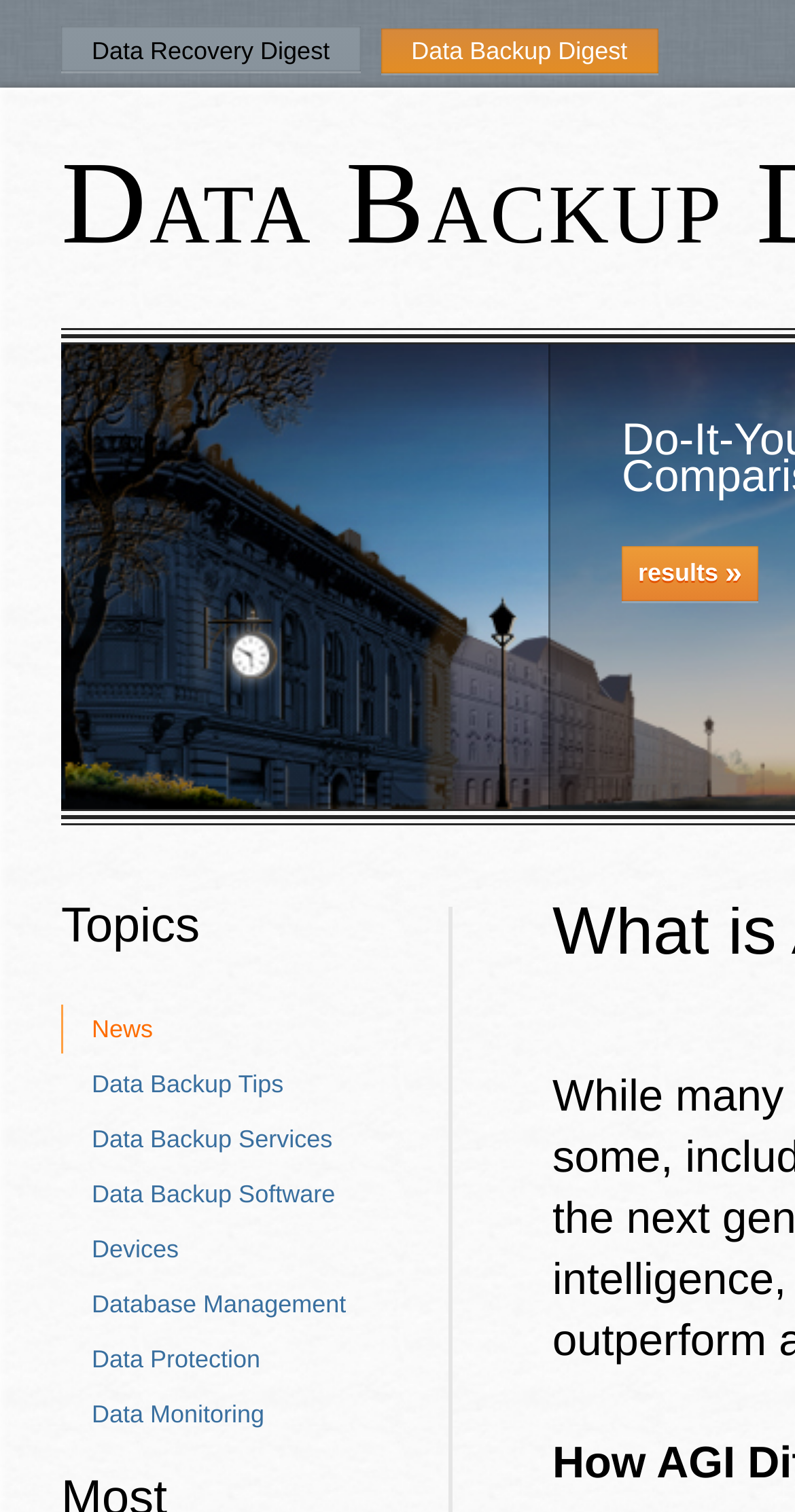How many links are there in the top navigation bar?
Please analyze the image and answer the question with as much detail as possible.

I examined the top navigation bar and found two links: 'Data Recovery Digest' and 'Data Backup Digest'.